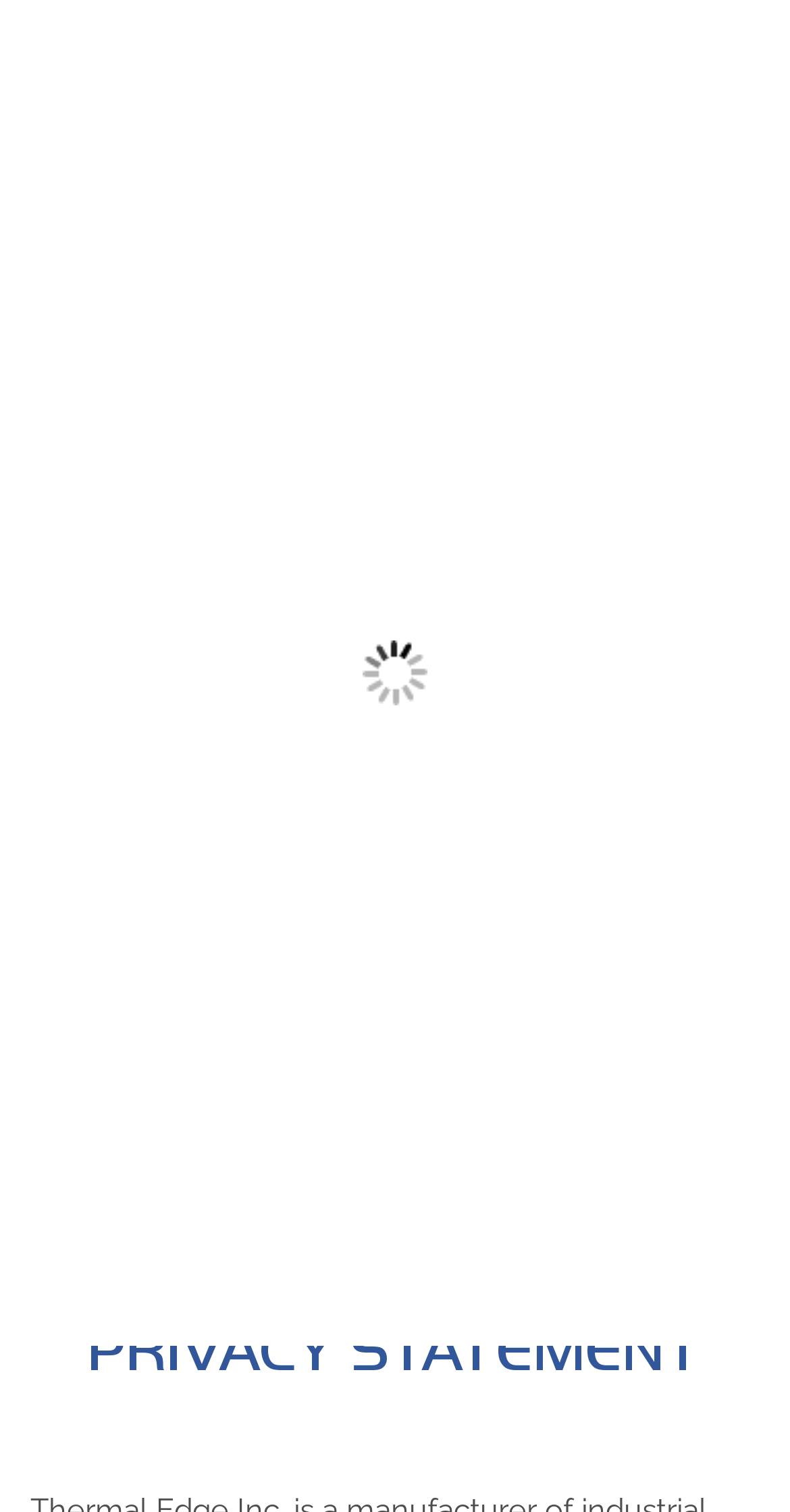Extract the bounding box coordinates for the UI element described as: "Blog".

None